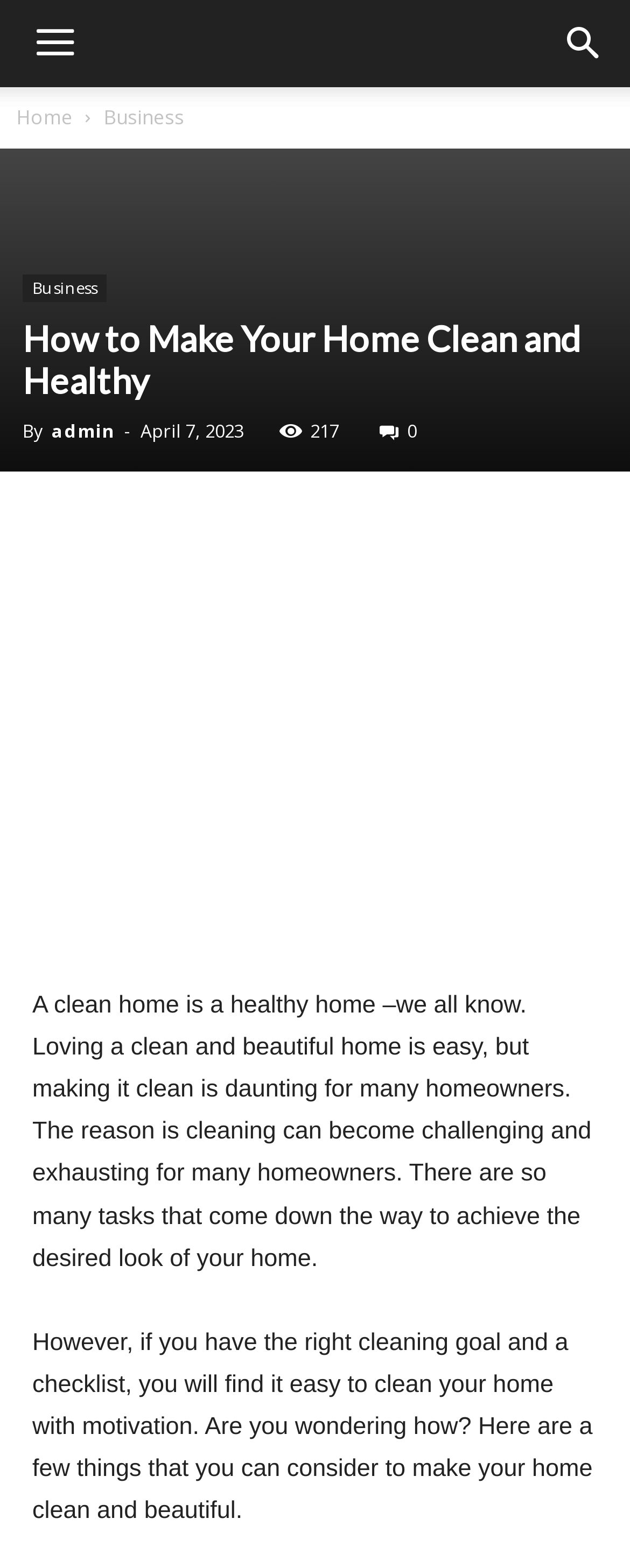Generate a thorough caption that explains the contents of the webpage.

The webpage is about an article titled "How to Make Your Home Clean and Healthy" from All Magzines Pro. At the top, there are two icons on the left and right sides, respectively. Below these icons, there is a navigation menu with links to "Home" and "Business". 

The main content area has a header section with a title "How to Make Your Home Clean and Healthy" and a subtitle indicating the author "admin" and the date "April 7, 2023". There is also a view count of "217" and a share button with an icon. 

Below the header section, there are five social media links aligned horizontally. The main article content is divided into two paragraphs. The first paragraph discusses the importance of a clean home and the challenges of cleaning for many homeowners. The second paragraph introduces the idea of having a cleaning goal and a checklist to make cleaning easier and more motivating.